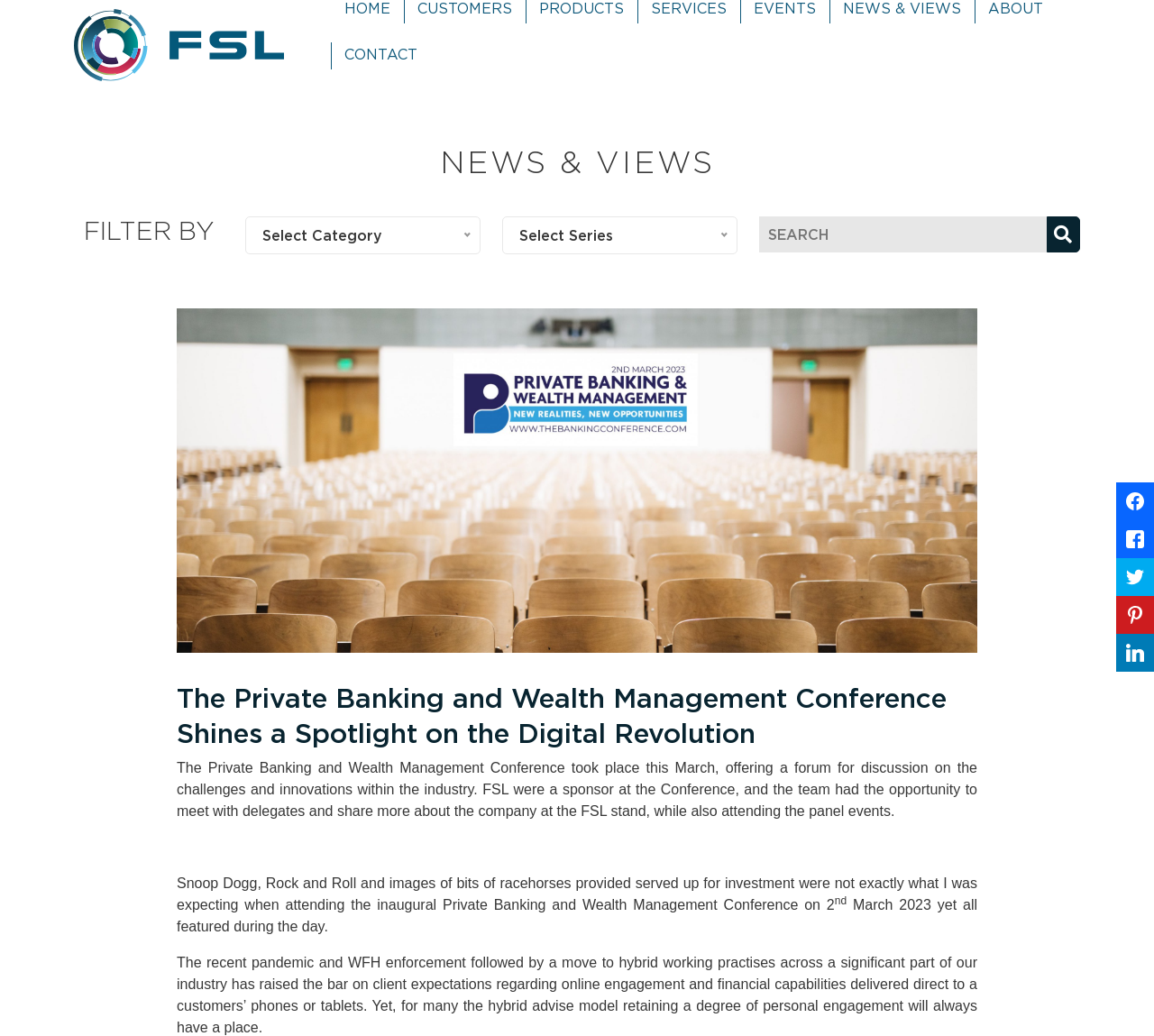Please answer the following question using a single word or phrase: 
What is the topic of the conference mentioned in the webpage?

Digital Revolution